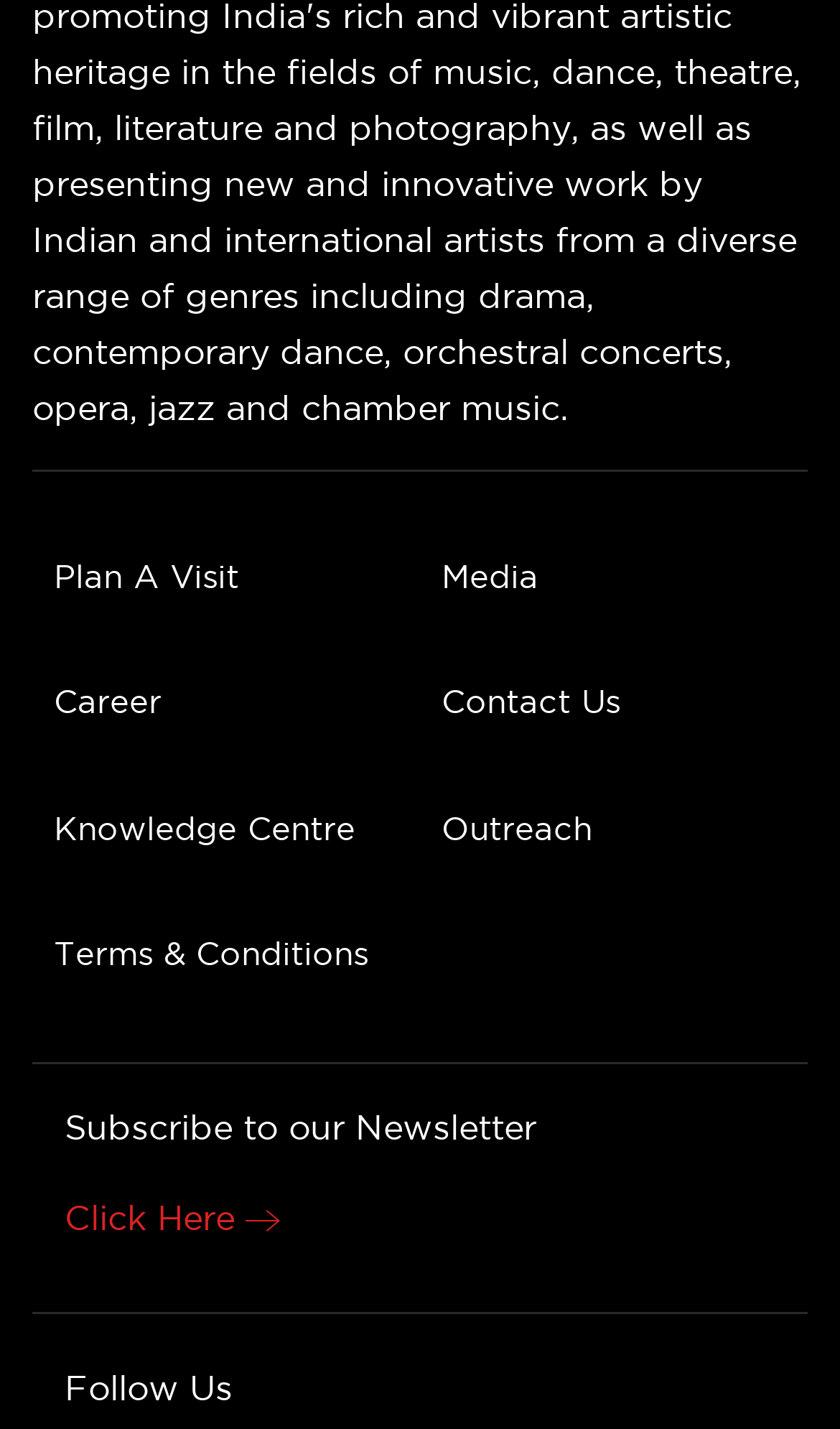Please mark the clickable region by giving the bounding box coordinates needed to complete this instruction: "View company profile".

None